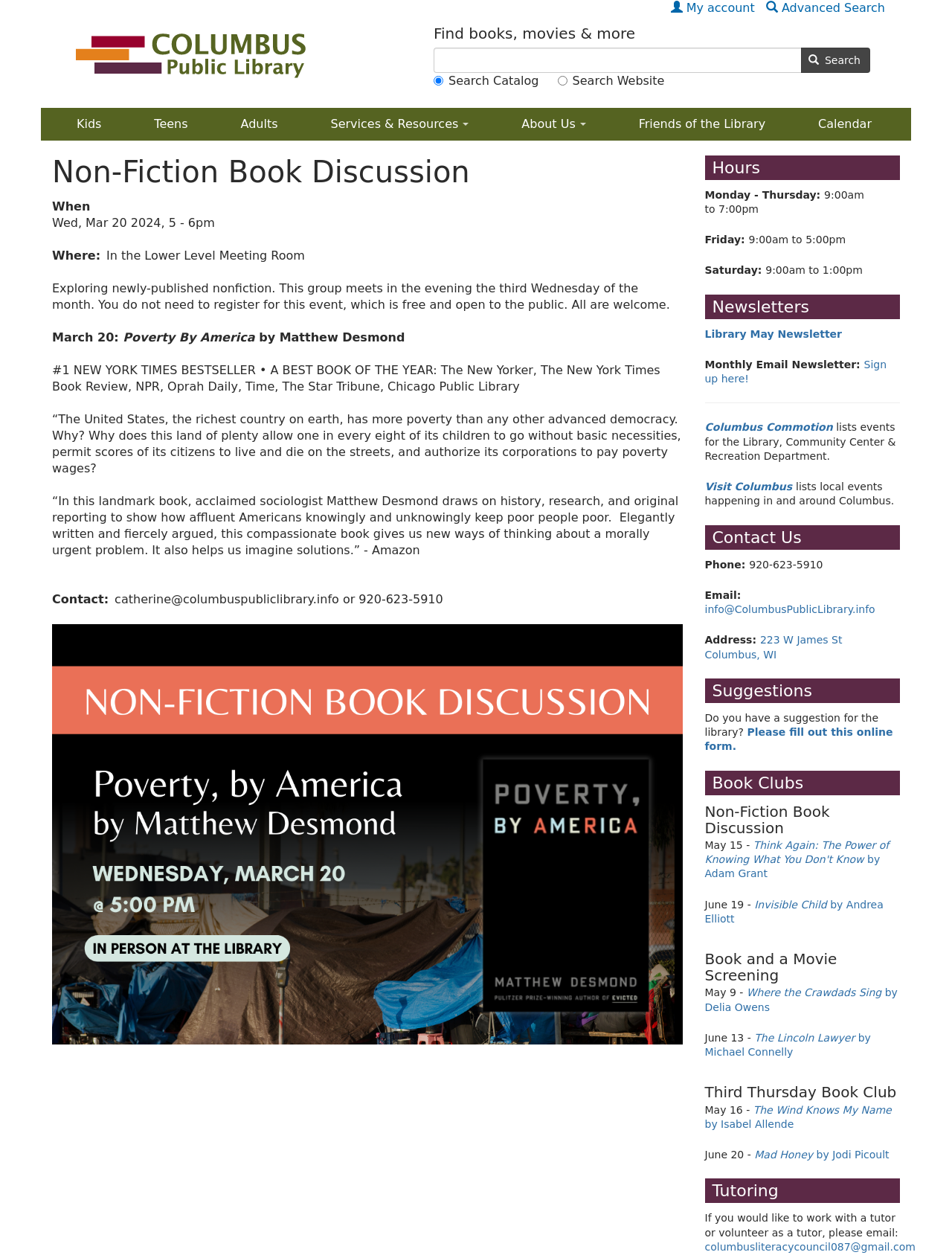Could you indicate the bounding box coordinates of the region to click in order to complete this instruction: "View the 'Non-Fiction Book Discussion' details".

[0.055, 0.123, 0.717, 0.155]